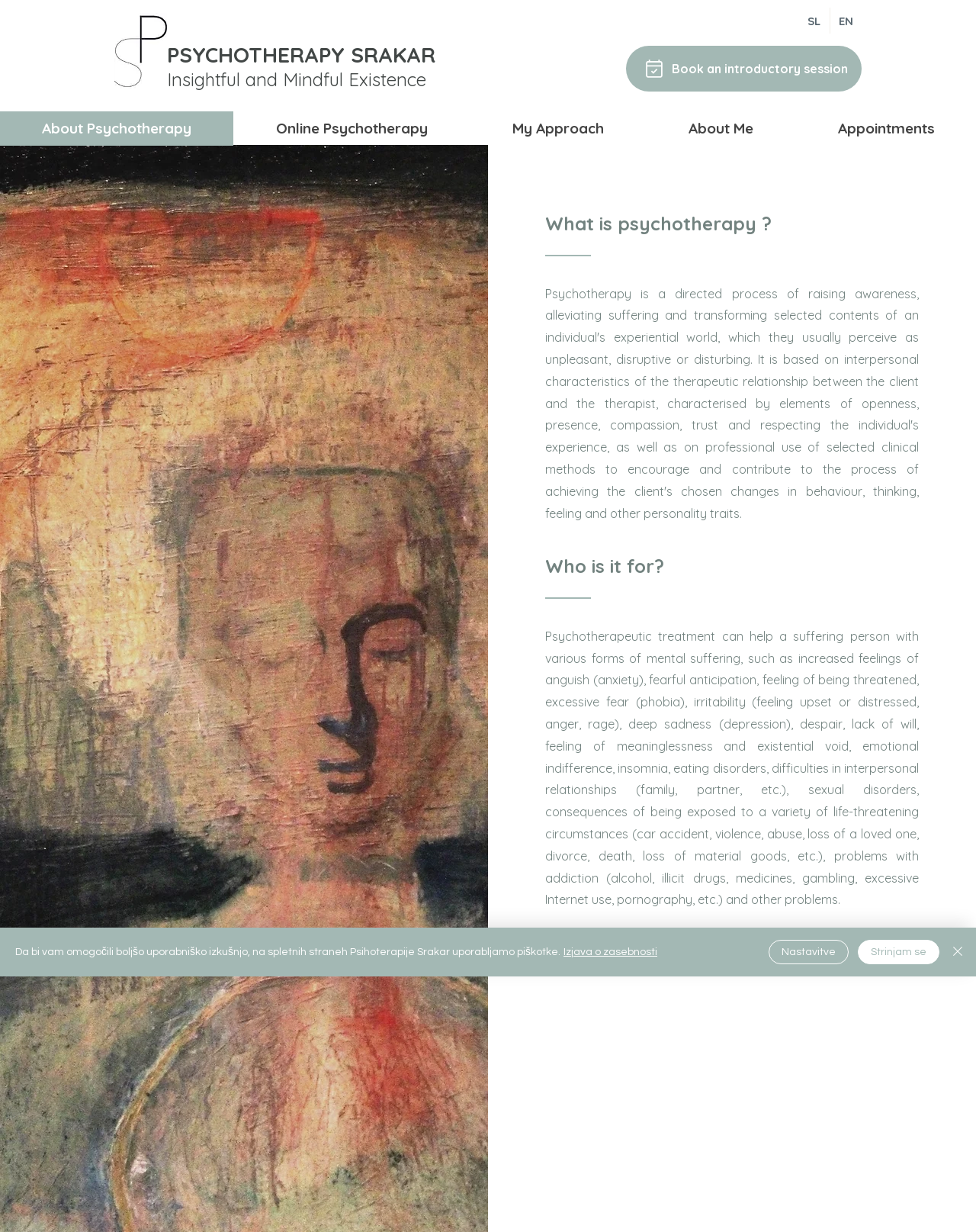What is psychotherapy?
Use the information from the screenshot to give a comprehensive response to the question.

Based on the webpage, psychotherapy is a treatment that can help individuals with various forms of mental suffering, such as anxiety, depression, and addiction. The webpage provides a detailed description of what psychotherapy is and how it can help individuals.